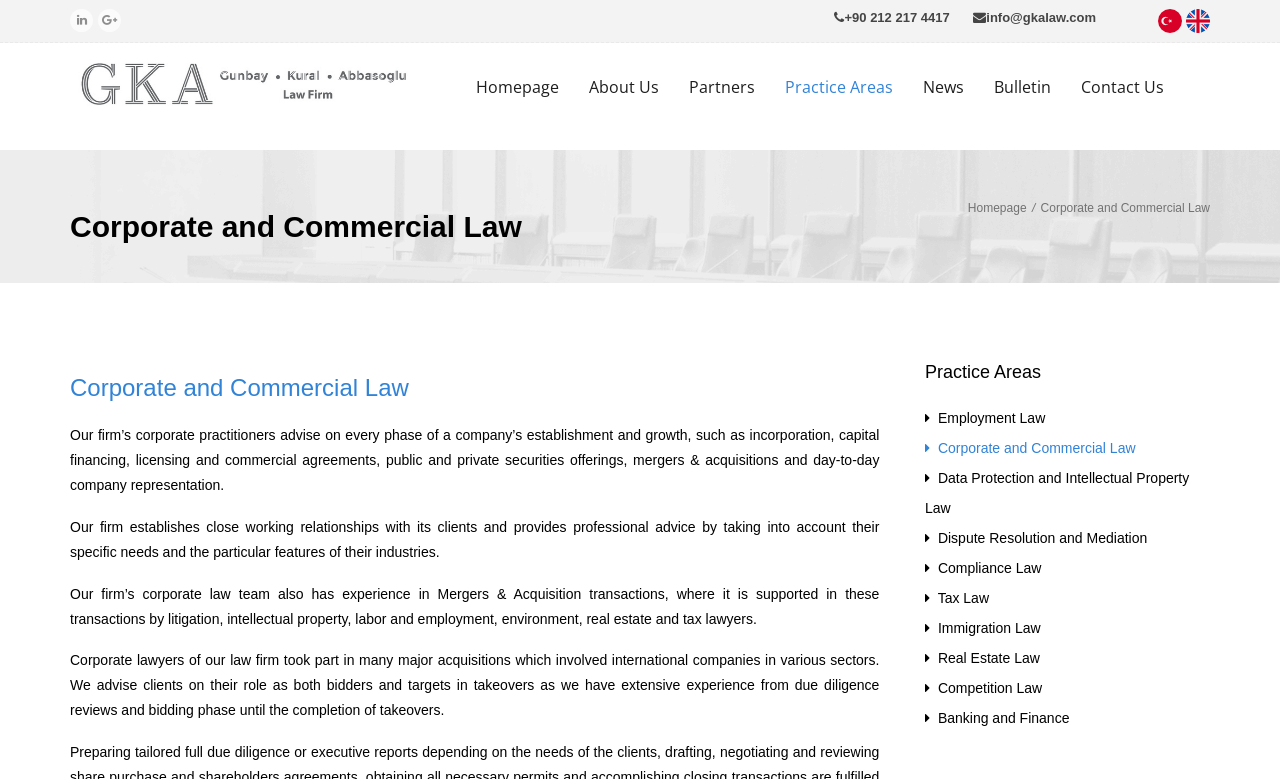Please determine the bounding box coordinates for the UI element described here. Use the format (top-left x, top-left y, bottom-right x, bottom-right y) with values bounded between 0 and 1: Corporate and Commercial Law

[0.813, 0.258, 0.945, 0.276]